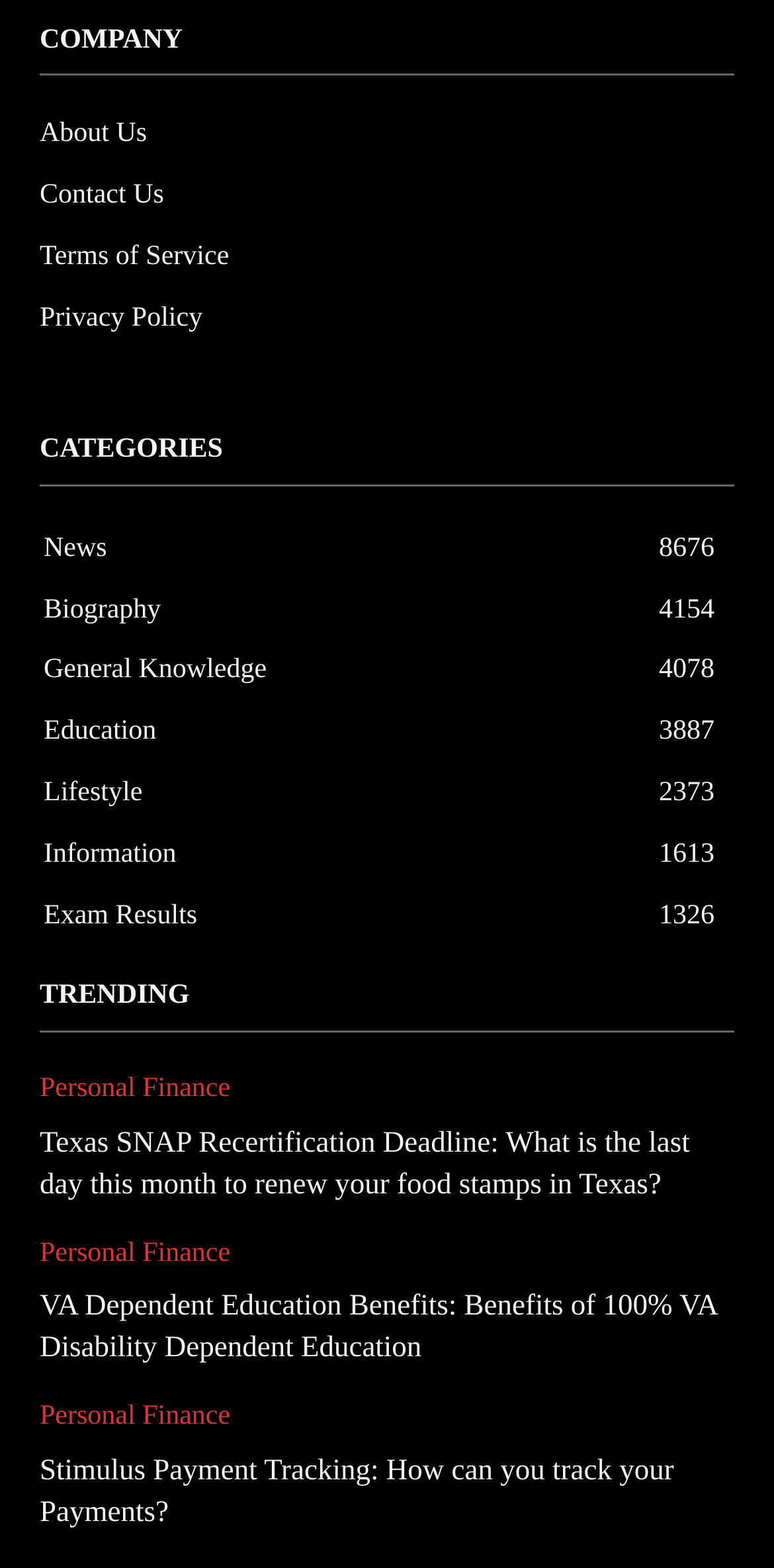Identify the bounding box coordinates for the region to click in order to carry out this instruction: "switch to Swedish website". Provide the coordinates using four float numbers between 0 and 1, formatted as [left, top, right, bottom].

None